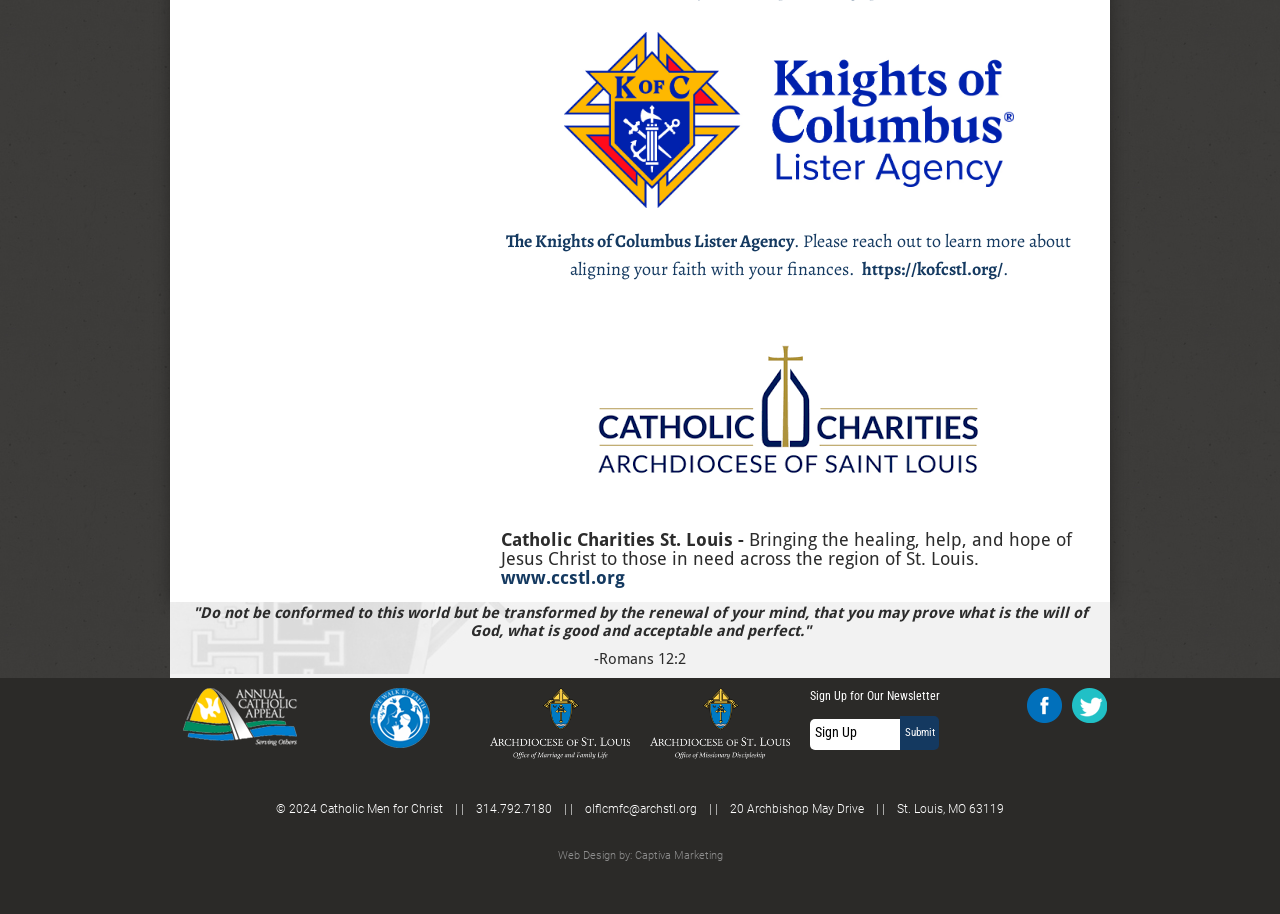Identify the bounding box coordinates for the region of the element that should be clicked to carry out the instruction: "Sign up for the newsletter". The bounding box coordinates should be four float numbers between 0 and 1, i.e., [left, top, right, bottom].

[0.633, 0.786, 0.704, 0.82]